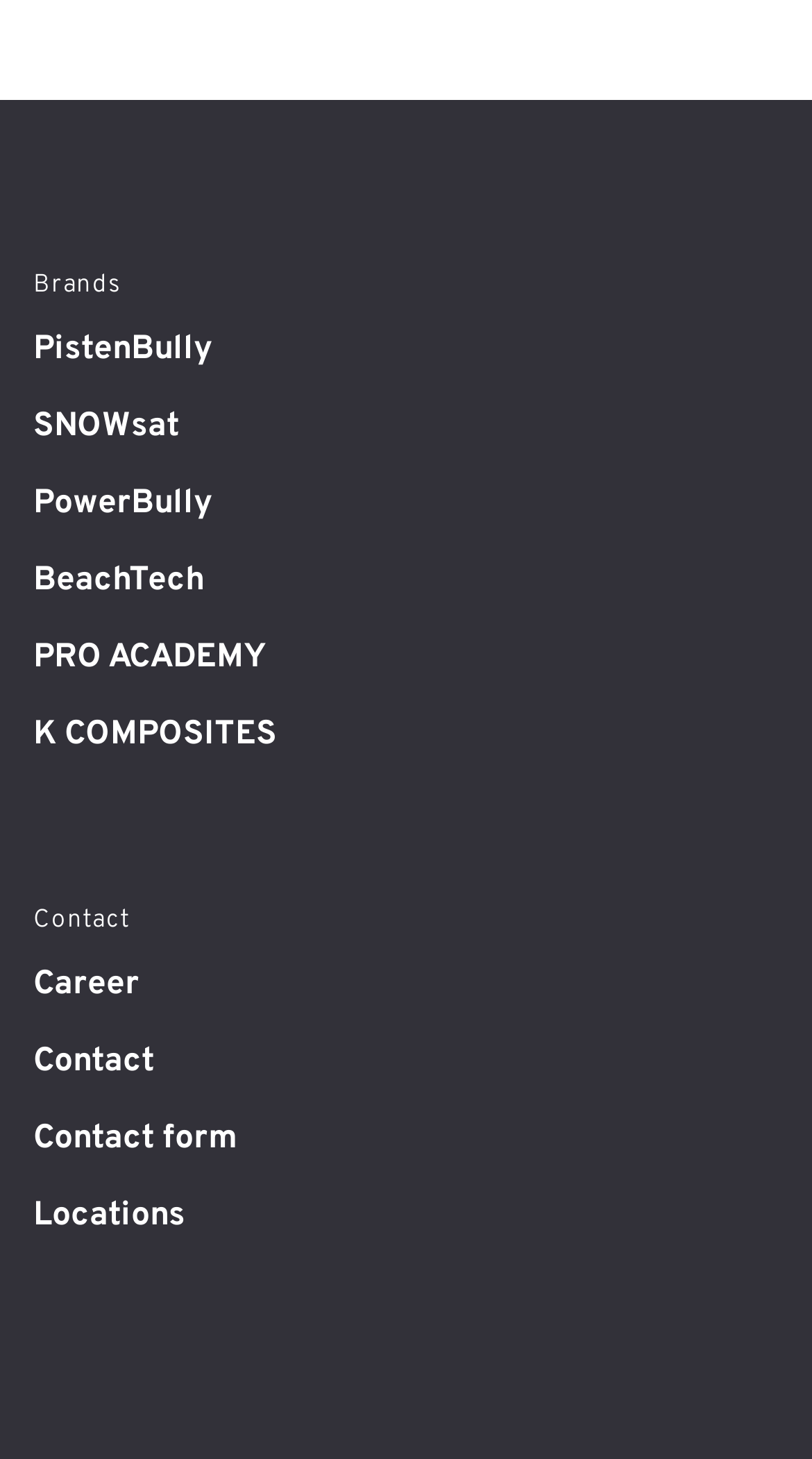Please identify the bounding box coordinates of the element I should click to complete this instruction: 'Check Locations'. The coordinates should be given as four float numbers between 0 and 1, like this: [left, top, right, bottom].

[0.041, 0.816, 0.228, 0.855]